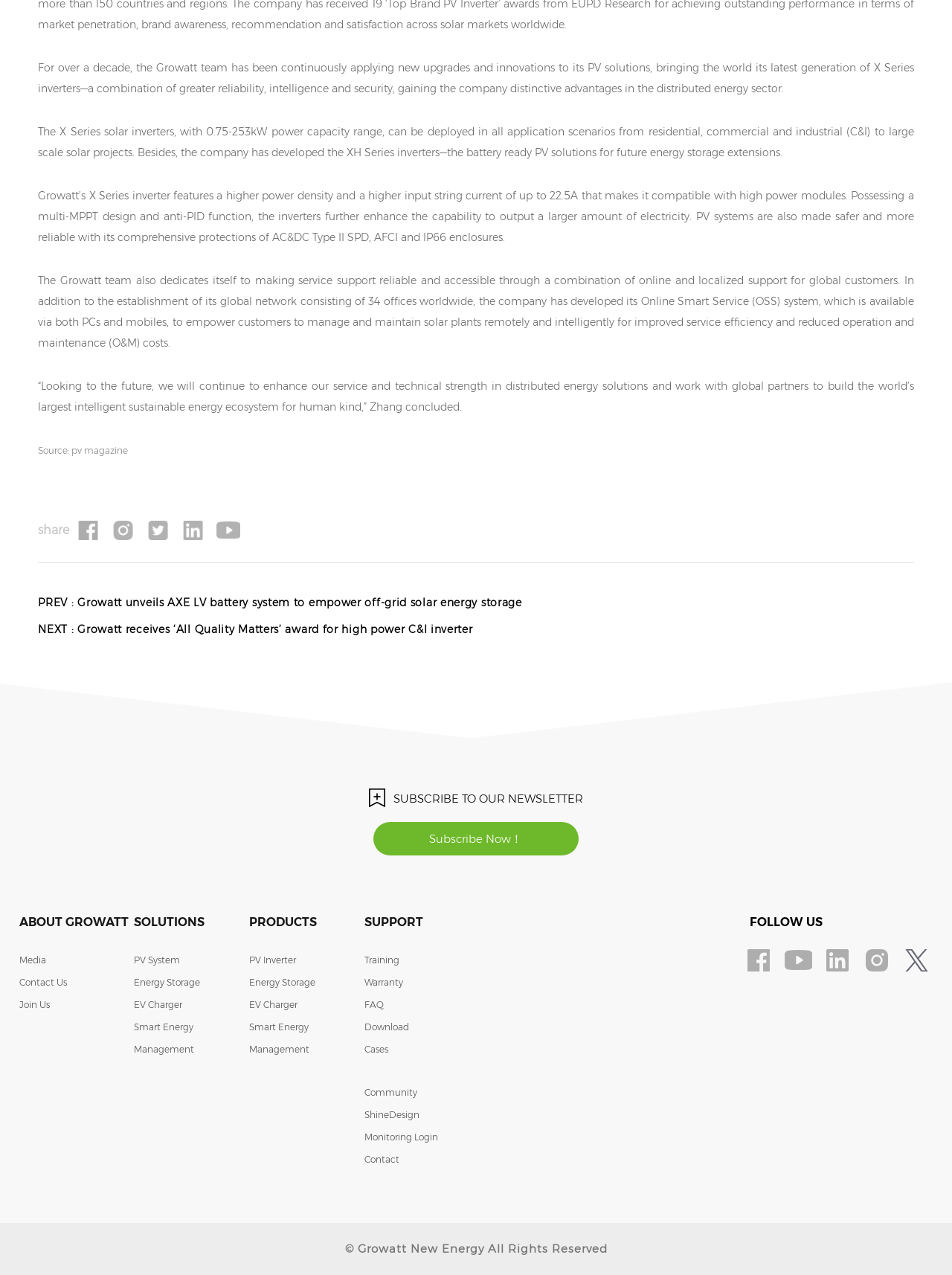Respond with a single word or phrase to the following question: What is the name of the award received by Growatt?

All Quality Matters